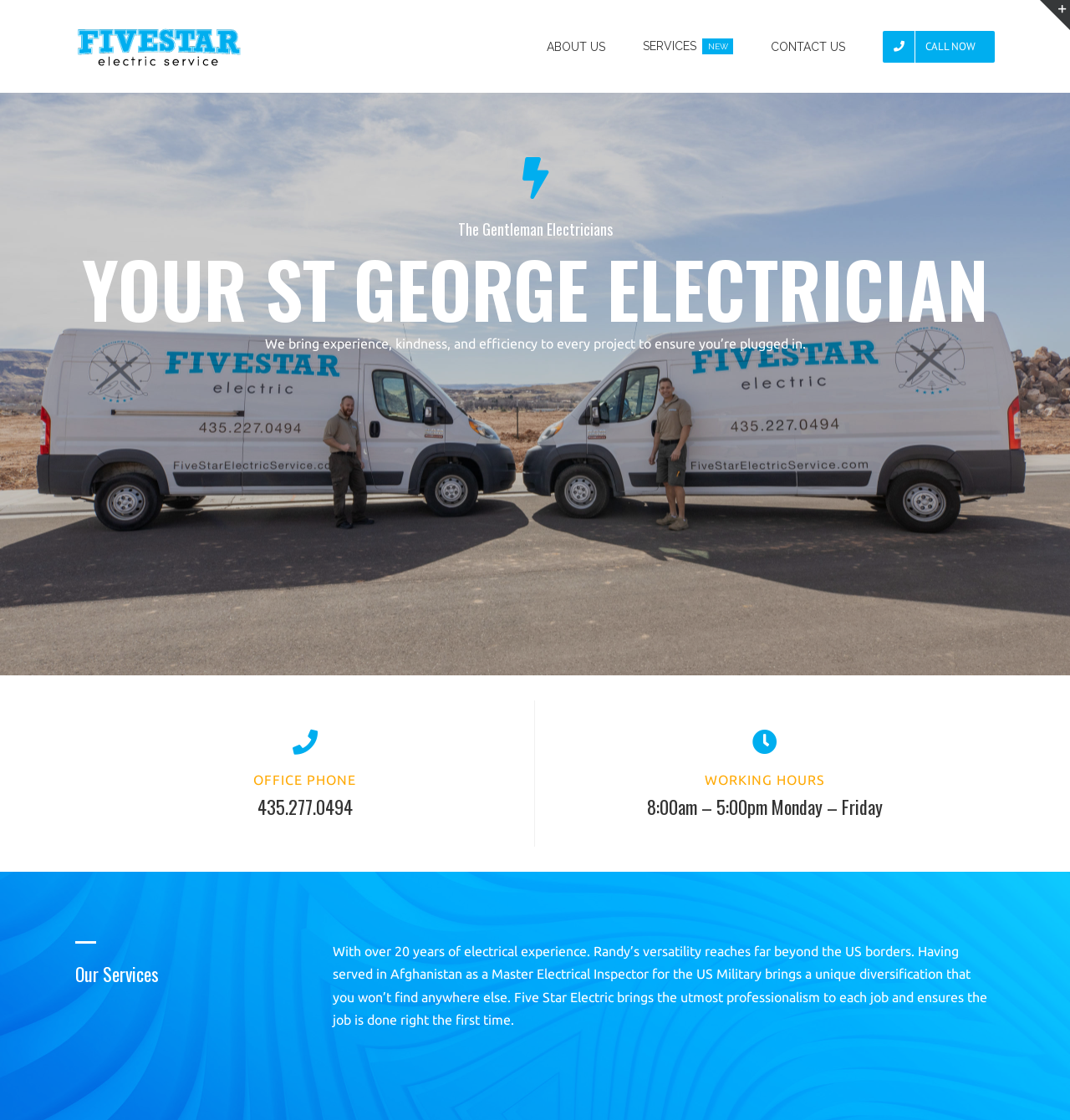Reply to the question with a single word or phrase:
What is the main service provided by the company?

Electrical services